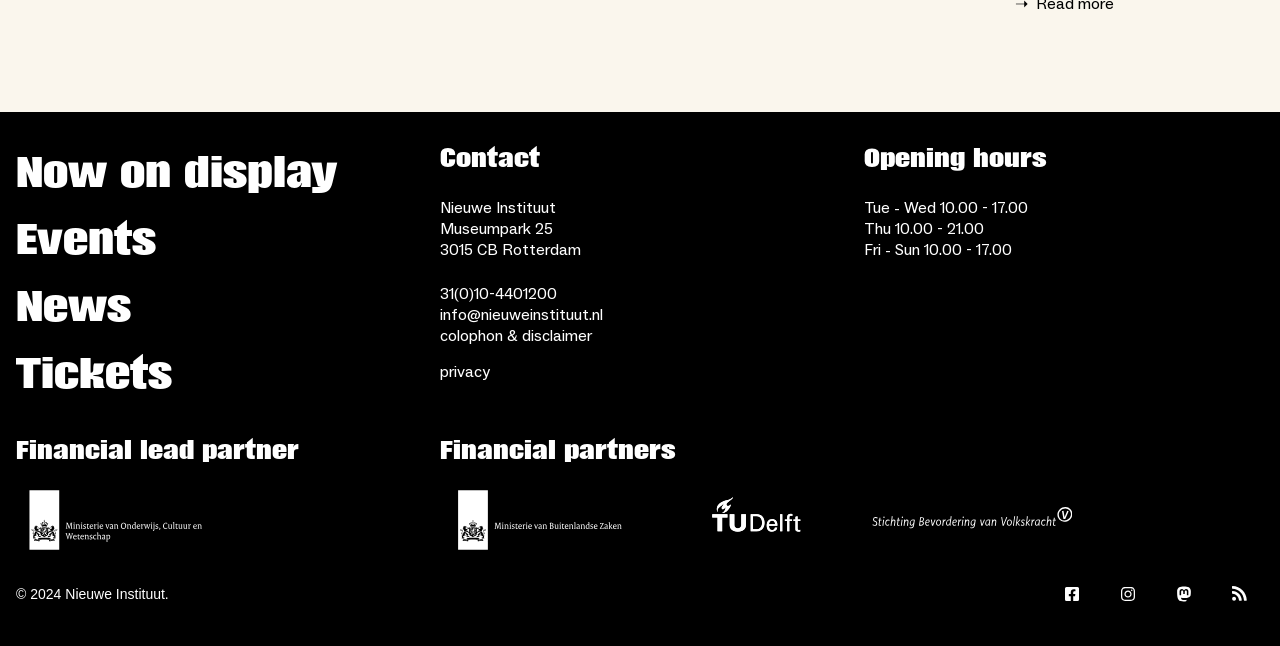Please indicate the bounding box coordinates for the clickable area to complete the following task: "View Events". The coordinates should be specified as four float numbers between 0 and 1, i.e., [left, top, right, bottom].

[0.012, 0.327, 0.122, 0.419]